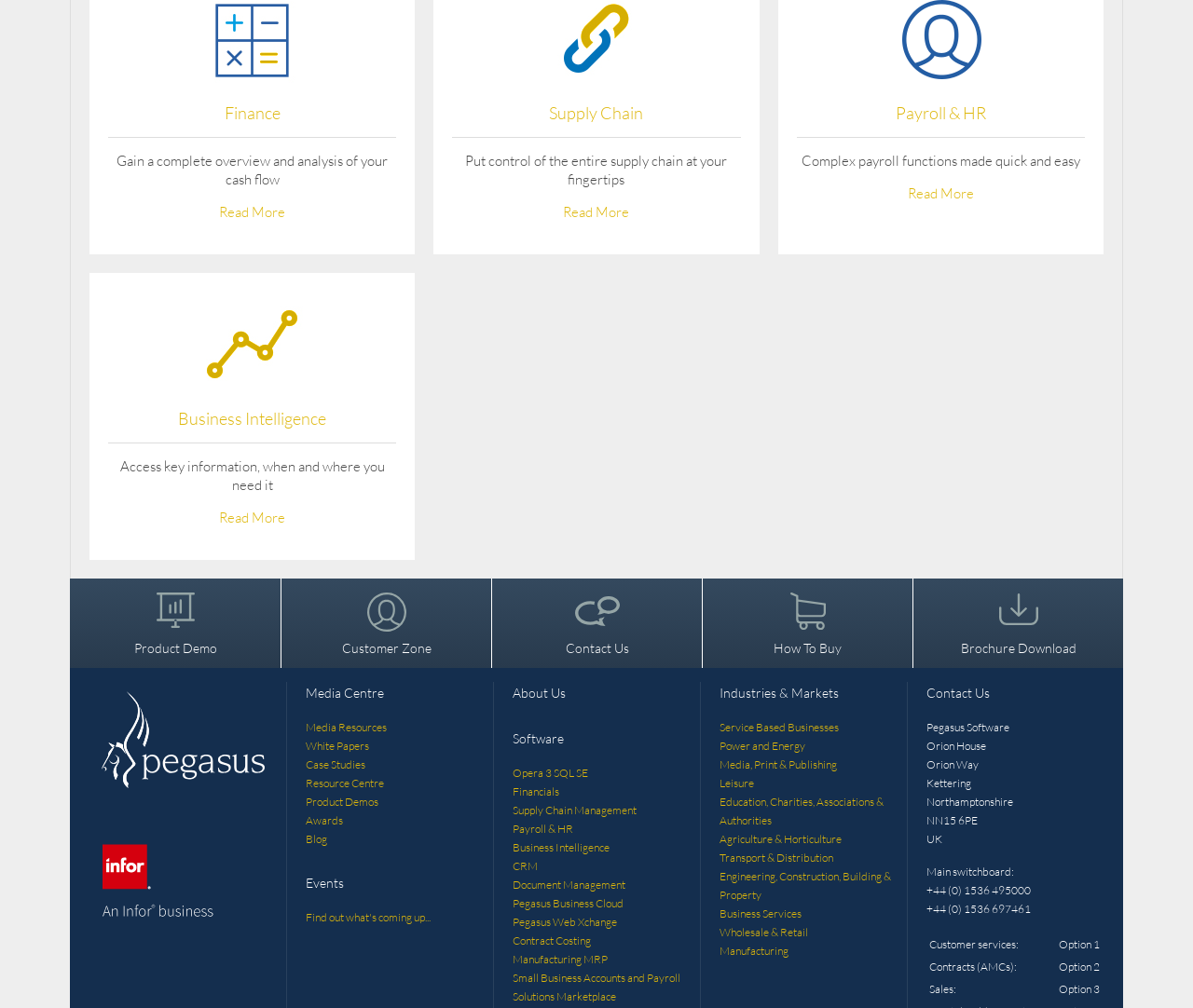How many links are there in the 'Supply Chain' section?
Based on the screenshot, respond with a single word or phrase.

3